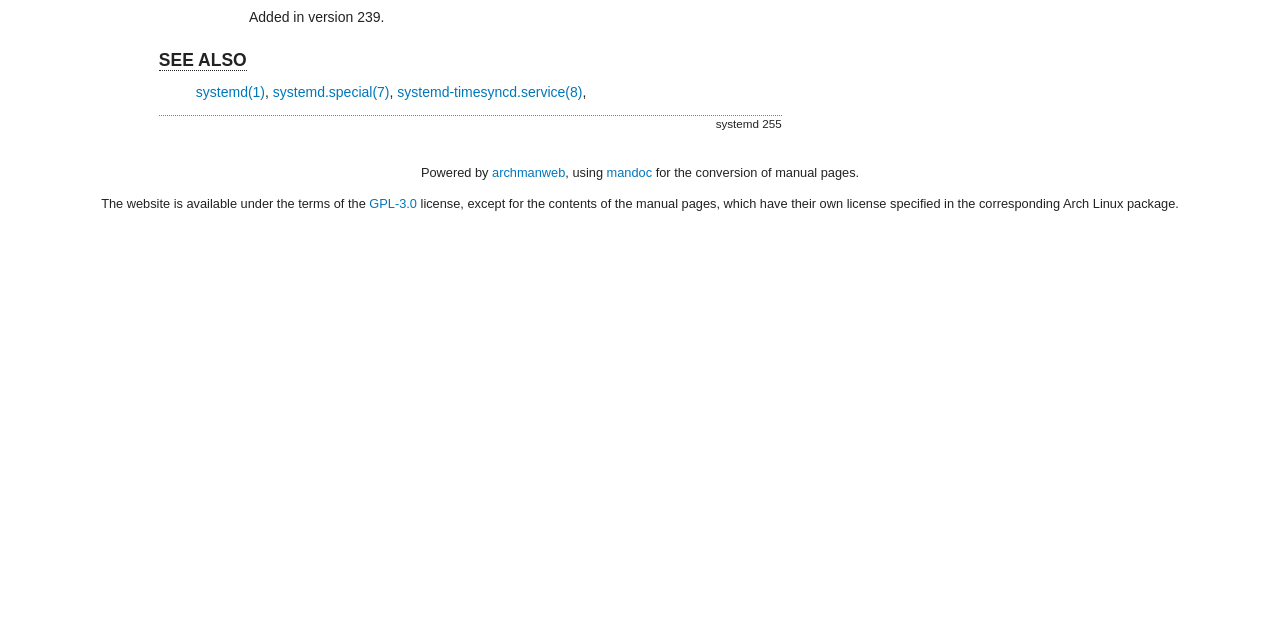Please specify the bounding box coordinates in the format (top-left x, top-left y, bottom-right x, bottom-right y), with values ranging from 0 to 1. Identify the bounding box for the UI component described as follows: GPL-3.0

[0.289, 0.306, 0.326, 0.329]